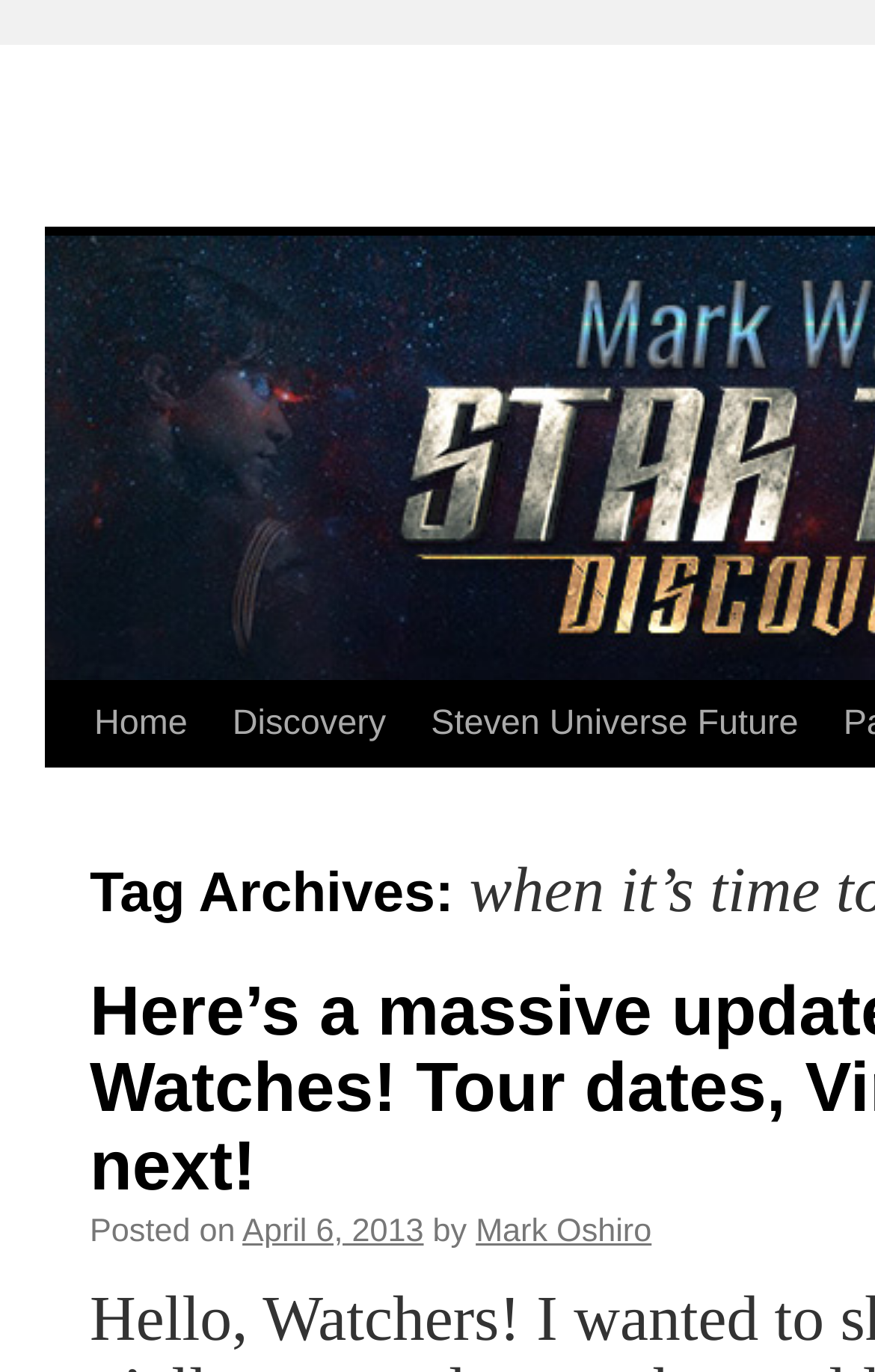Give a concise answer using one word or a phrase to the following question:
What is the name of the TV show?

Steven Universe Future